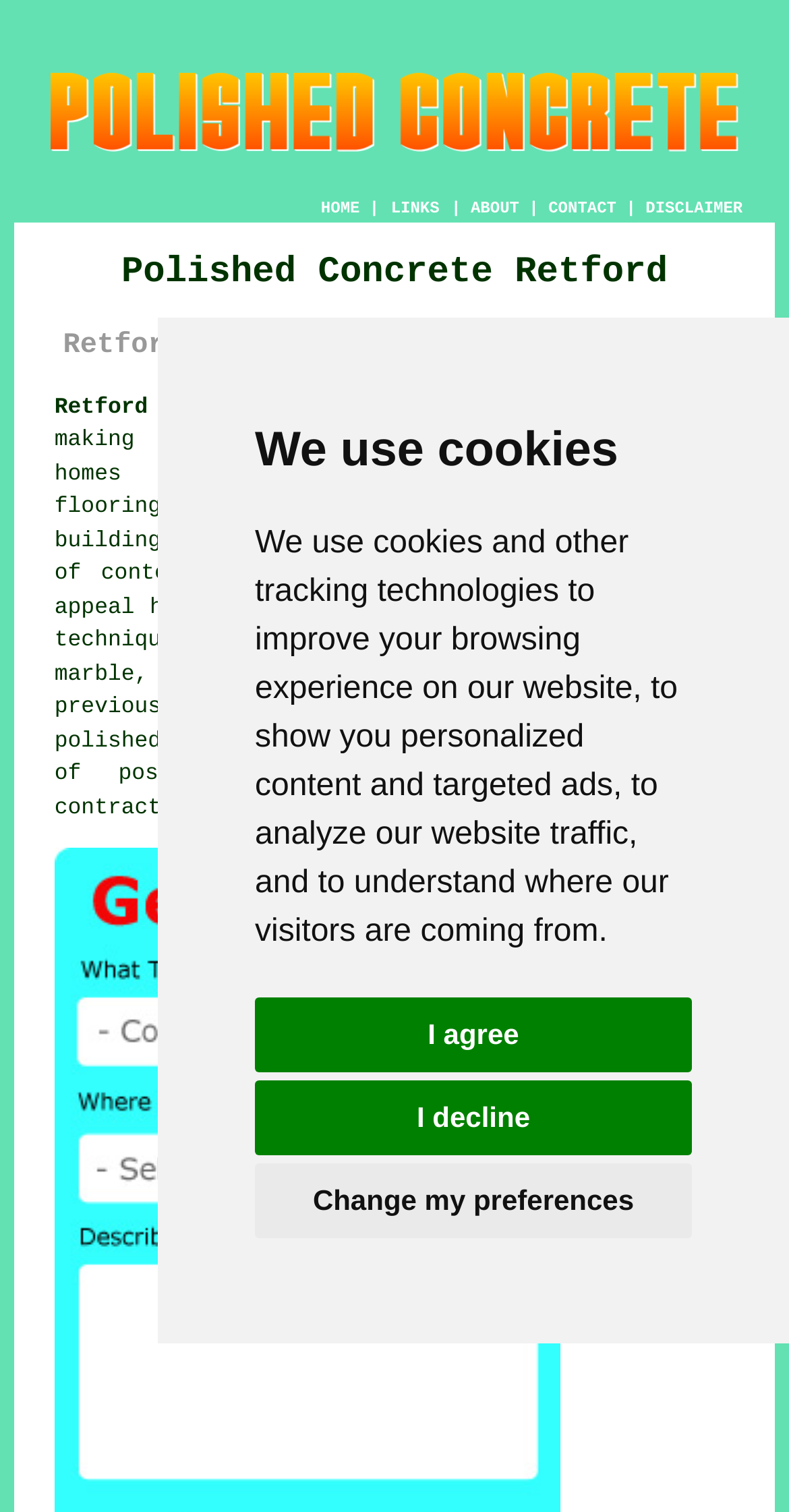Bounding box coordinates are specified in the format (top-left x, top-left y, bottom-right x, bottom-right y). All values are floating point numbers bounded between 0 and 1. Please provide the bounding box coordinate of the region this sentence describes: I agree

[0.323, 0.66, 0.877, 0.709]